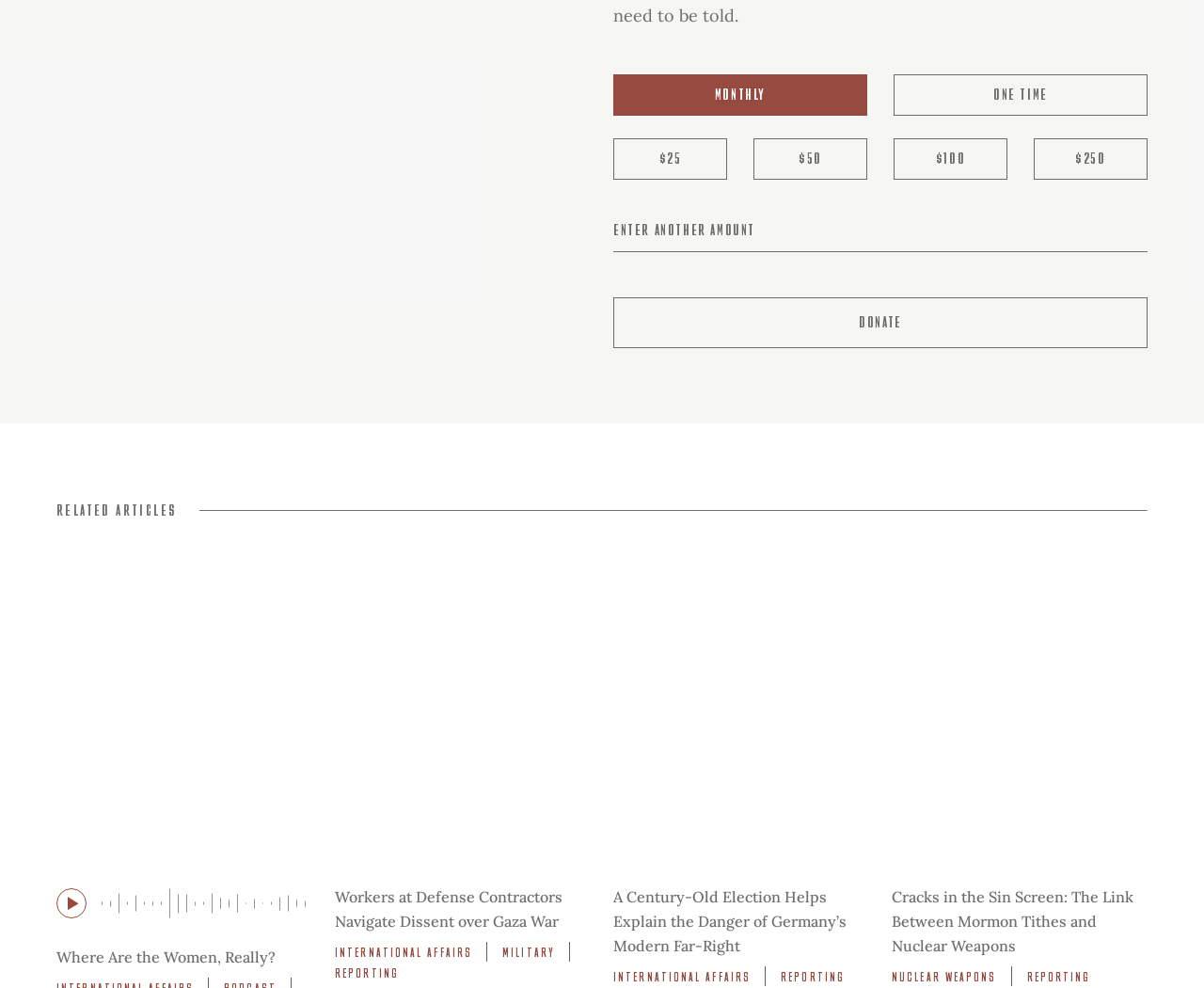What is the purpose of the 'MONTHLY' and 'ONE TIME' buttons?
Based on the image, provide a one-word or brief-phrase response.

To select donation frequency